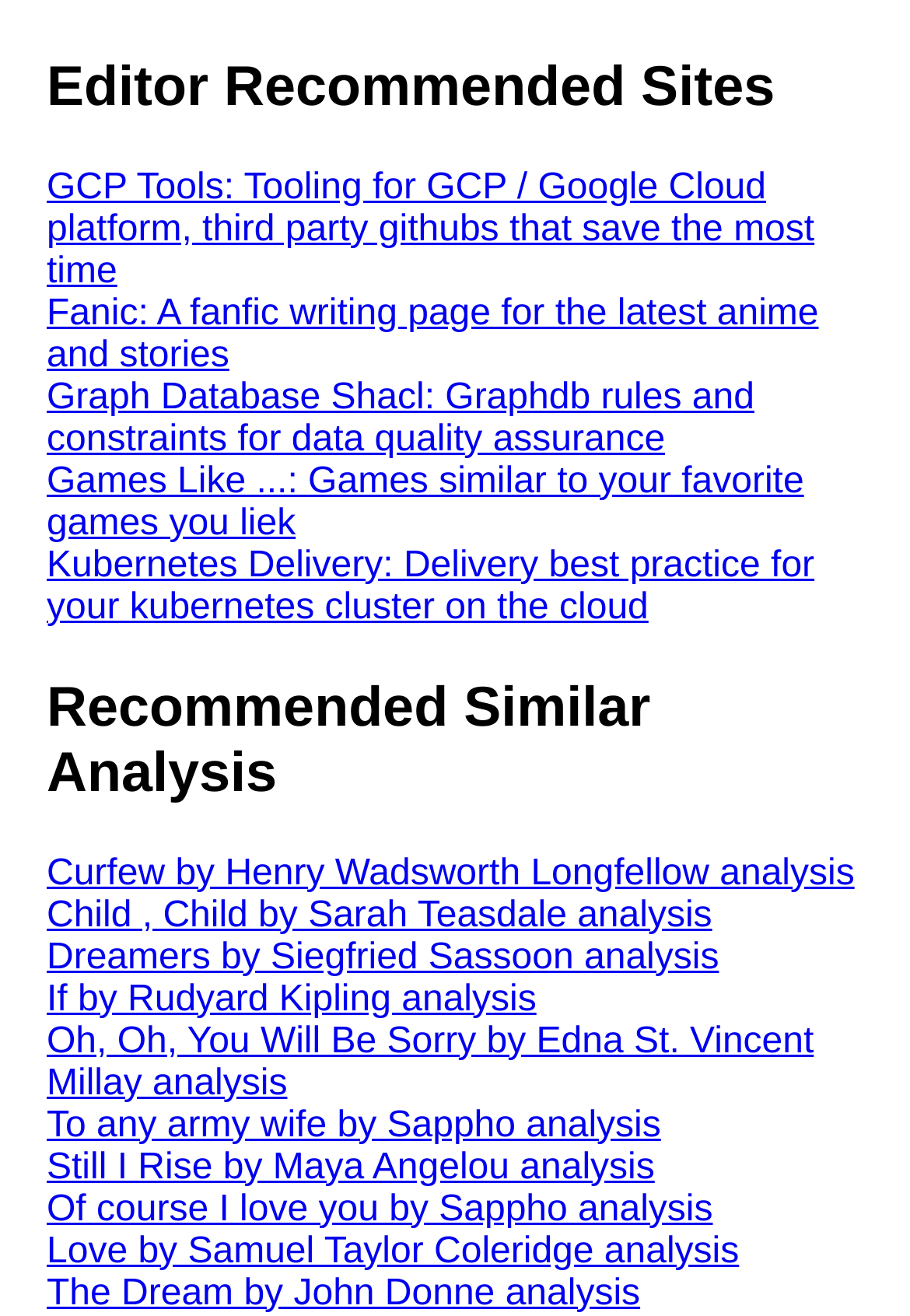Select the bounding box coordinates of the element I need to click to carry out the following instruction: "Read analysis of Still I Rise by Maya Angelou".

[0.051, 0.872, 0.719, 0.902]